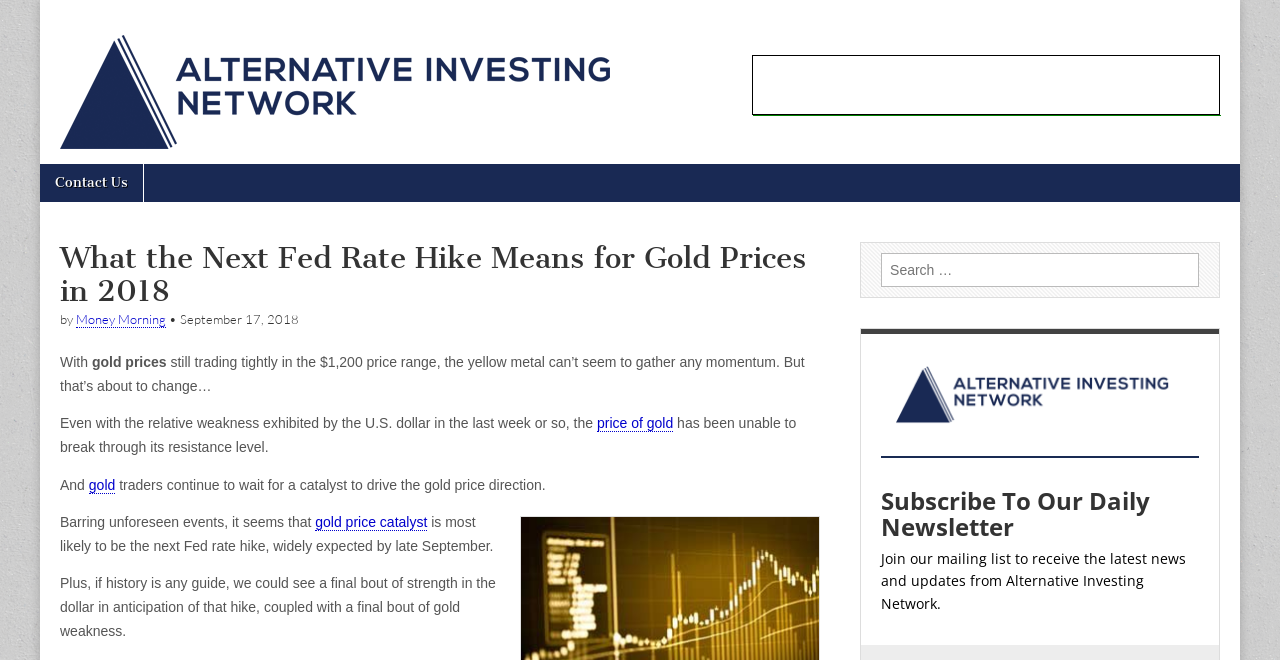Provide an in-depth caption for the contents of the webpage.

The webpage is about an article discussing the impact of the next Fed rate hike on gold prices in 2018. At the top left, there is a logo of "Alternative Investing Network" with a link to the website. Below the logo, there is a main menu link and a "Skip to content" link. 

On the top right, there is an advertisement iframe. 

The main content of the article is divided into several paragraphs. The title of the article "What the Next Fed Rate Hike Means for Gold Prices in 2018" is located at the top center of the page, followed by the author "Money Morning" and the publication date "September 17, 2018". 

The article starts with a paragraph discussing the current state of gold prices, followed by several paragraphs analyzing the impact of the Fed rate hike on gold prices. There are several links within the article, including "price of gold", "gold", and "gold price catalyst". 

On the right side of the page, there is a search box with a label "Search for:". Below the search box, there is an image of "Alternative Investing Network" and a heading "Subscribe To Our Daily Newsletter" with a description "Join our mailing list to receive the latest news and updates from Alternative Investing Network."